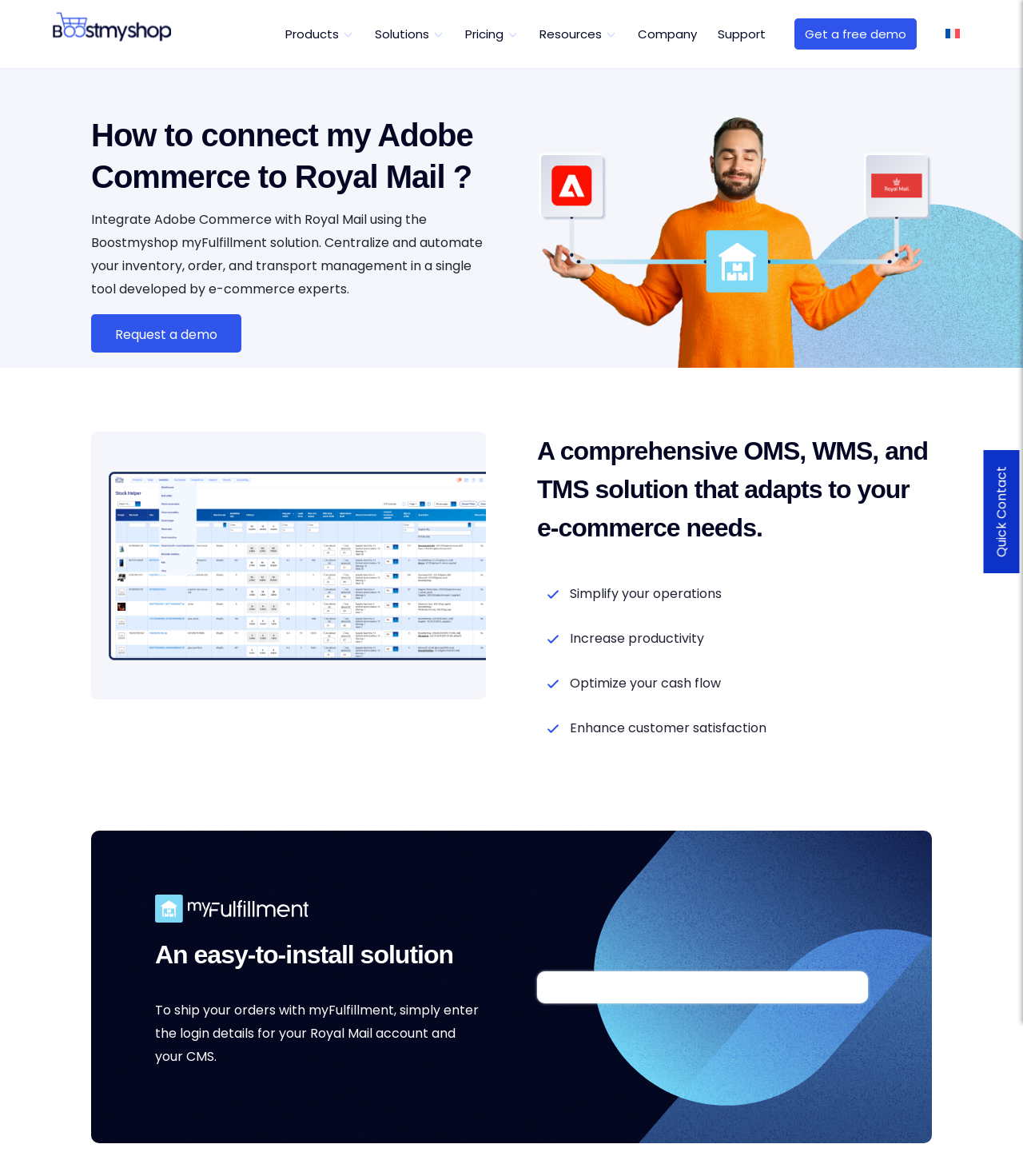What are the benefits of using Boostmyshop myFulfillment?
Please give a detailed and elaborate answer to the question based on the image.

The webpage highlights the benefits of using Boostmyshop myFulfillment, which include simplifying operations, increasing productivity, optimizing cash flow, and enhancing customer satisfaction. These benefits are listed in a section of the webpage with corresponding icons and brief descriptions.